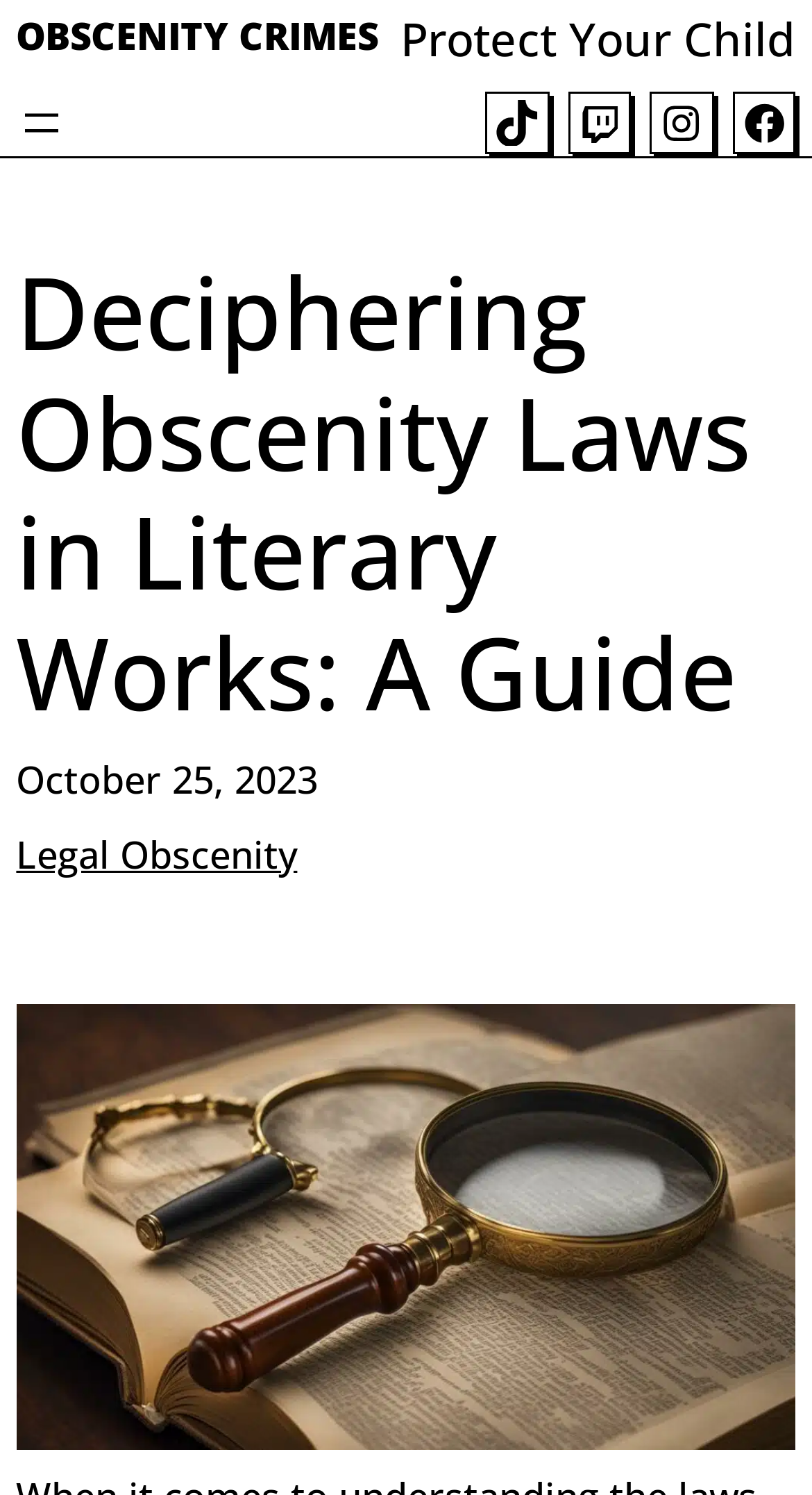Answer the question with a brief word or phrase:
What is the name of the social media platform with a link at the top right corner?

Facebook